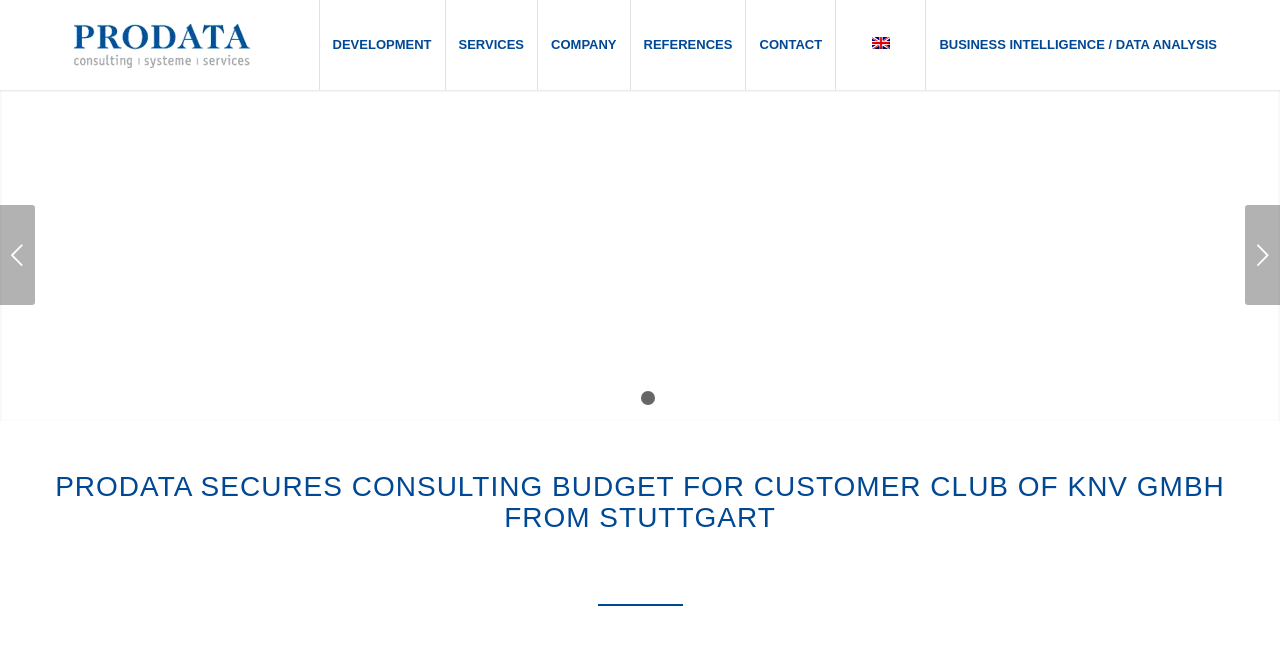Examine the image carefully and respond to the question with a detailed answer: 
What is the company name?

The company name is Prodata, which can be inferred from the logo image 'Prodata Systeme&Services' at the top left corner of the webpage.